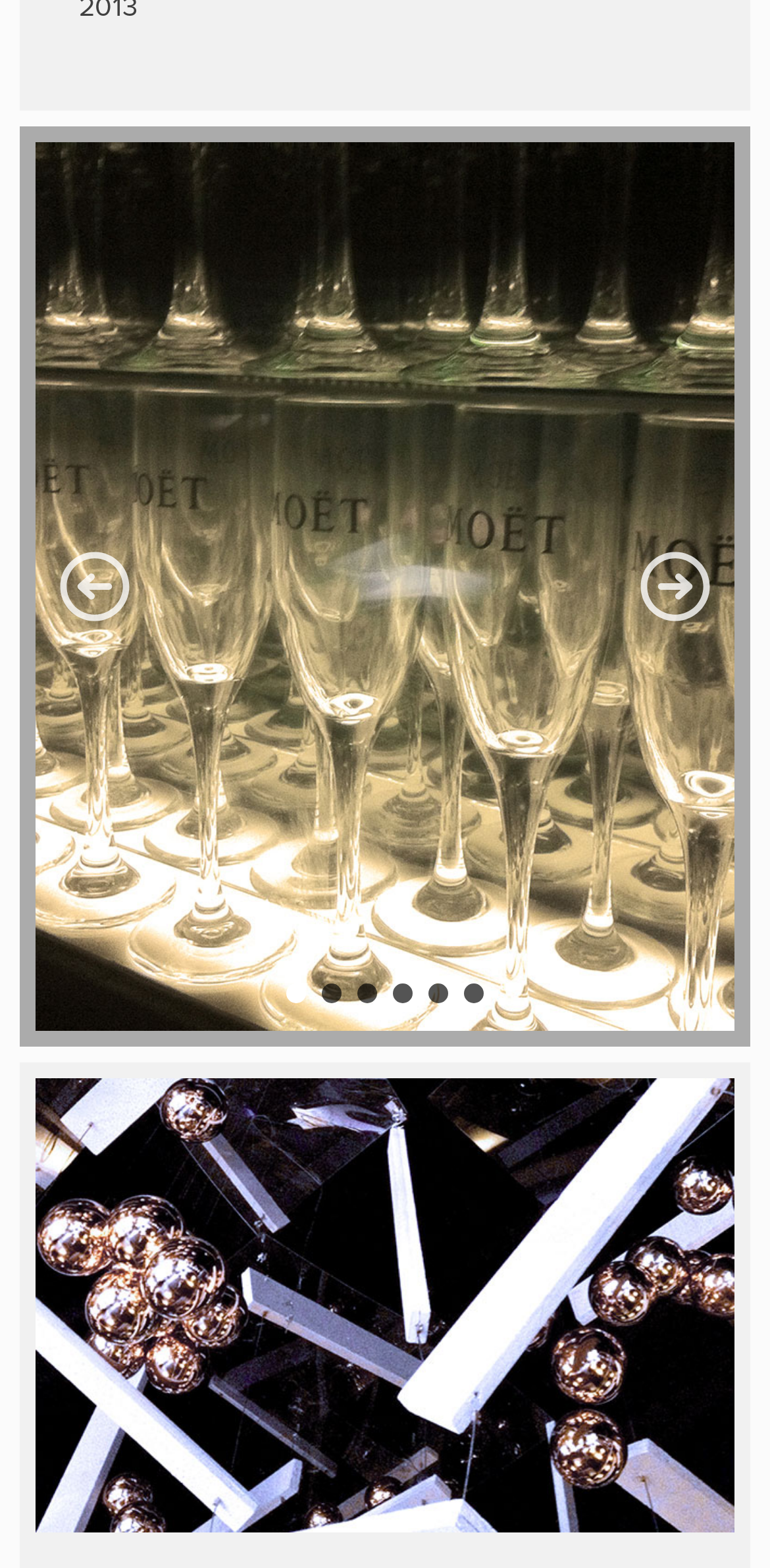Give a one-word or one-phrase response to the question:
How many filter sliders are available?

6